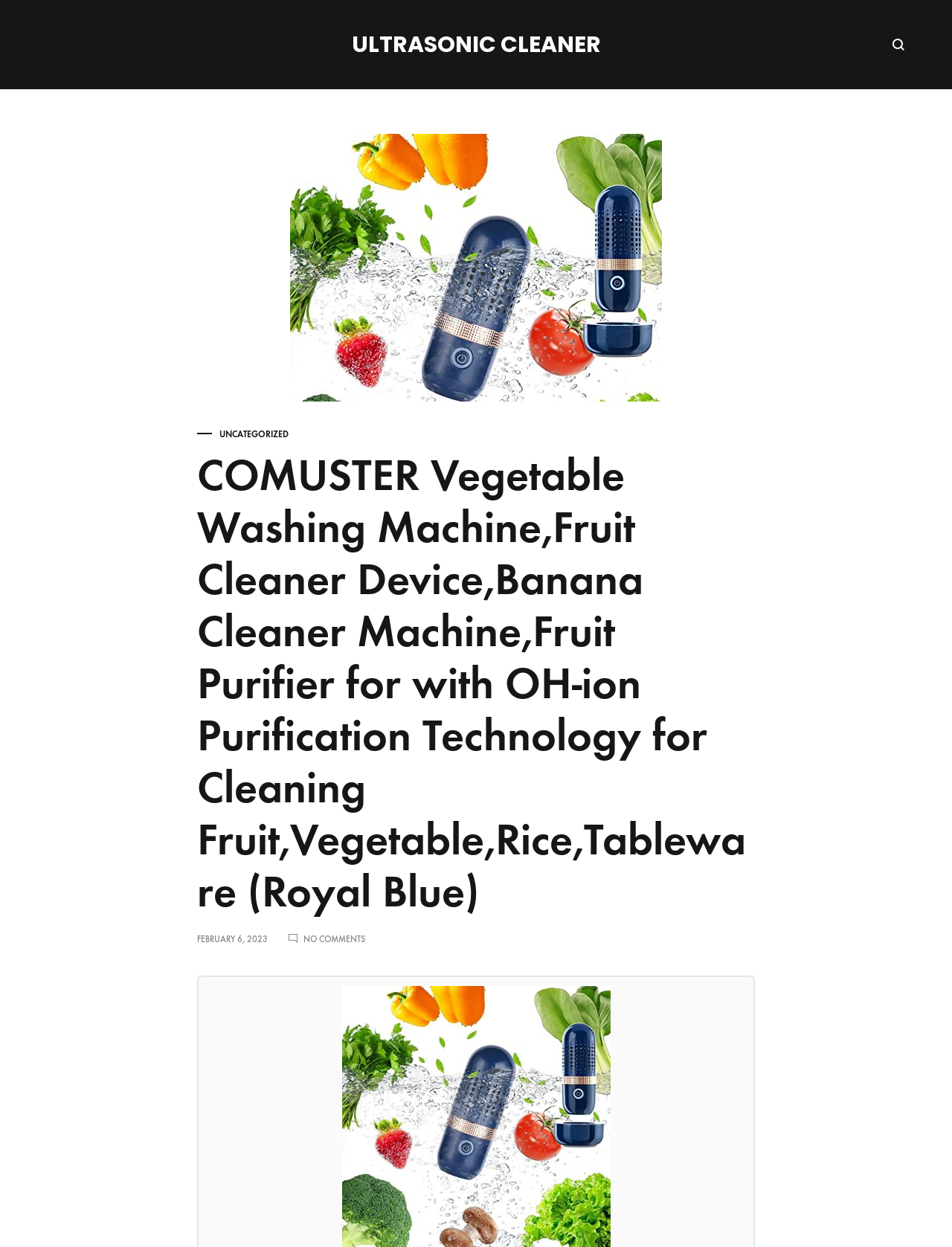Identify the bounding box coordinates for the UI element described as follows: "Ultrasonic Cleaner". Ensure the coordinates are four float numbers between 0 and 1, formatted as [left, top, right, bottom].

[0.368, 0.046, 0.422, 0.075]